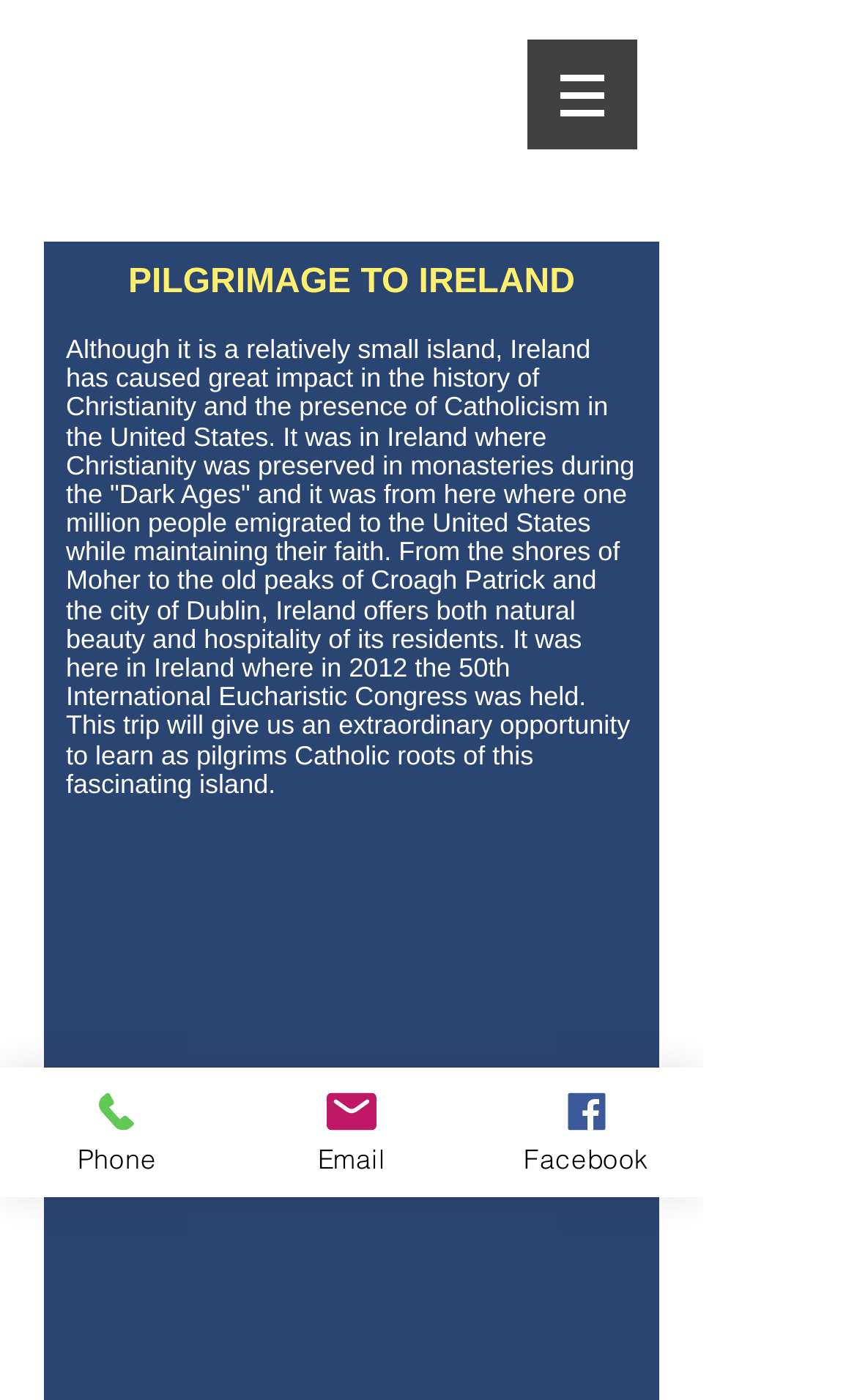Examine the image and give a thorough answer to the following question:
What is the city mentioned in the itinerary?

I read the text under the 'Day 1' and 'Day 2' headings, and both mention the city of Dublin as the location of the activities.